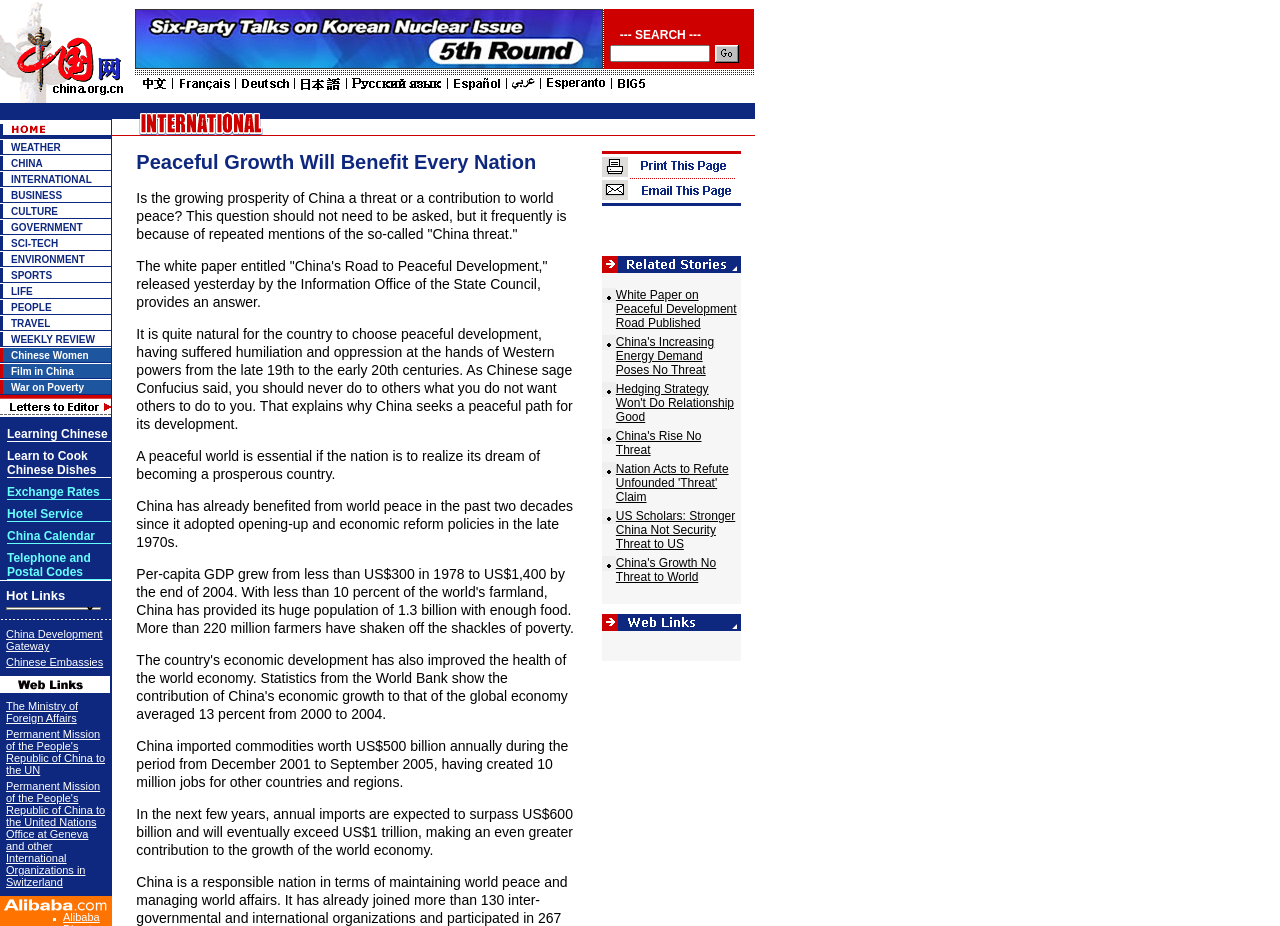Could you find the bounding box coordinates of the clickable area to complete this instruction: "Click on the weather link"?

[0.009, 0.153, 0.048, 0.165]